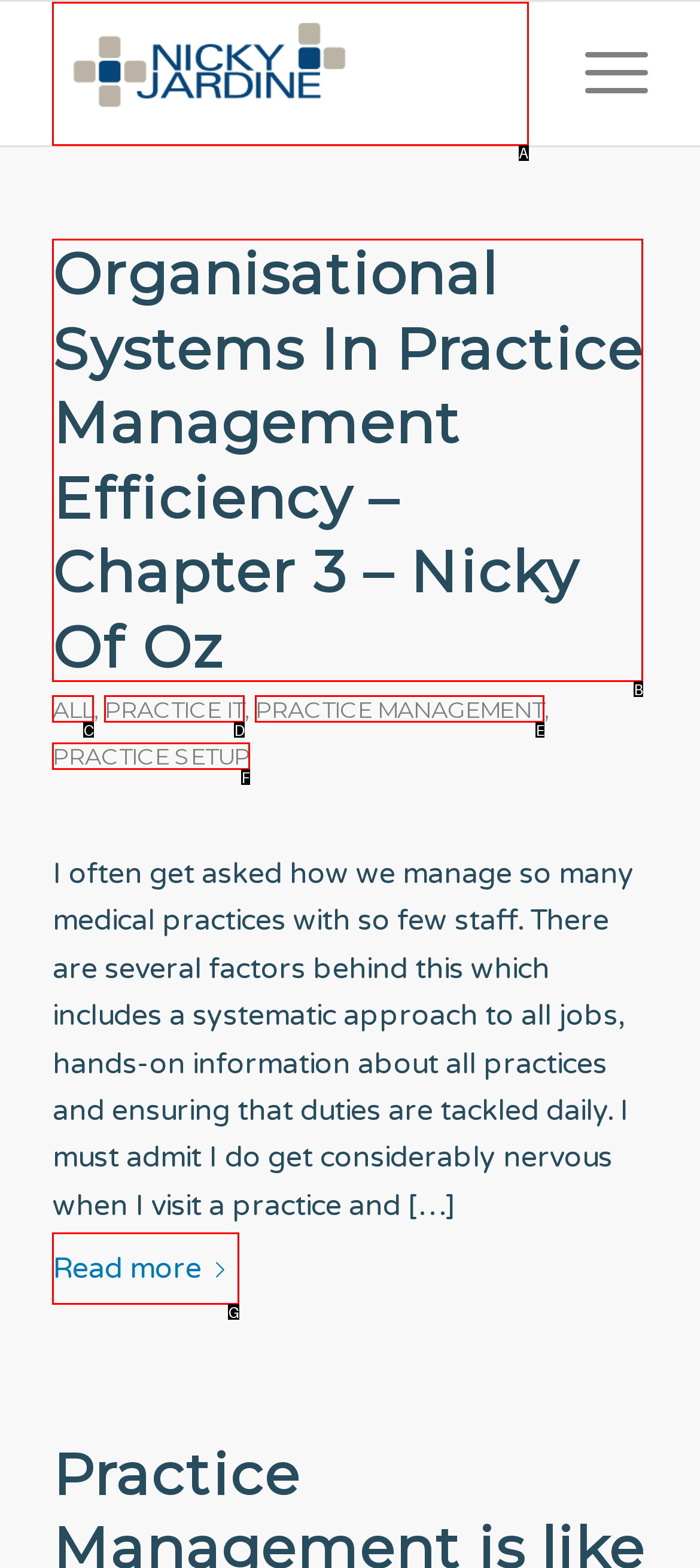Identify the HTML element that corresponds to the following description: All. Provide the letter of the correct option from the presented choices.

C